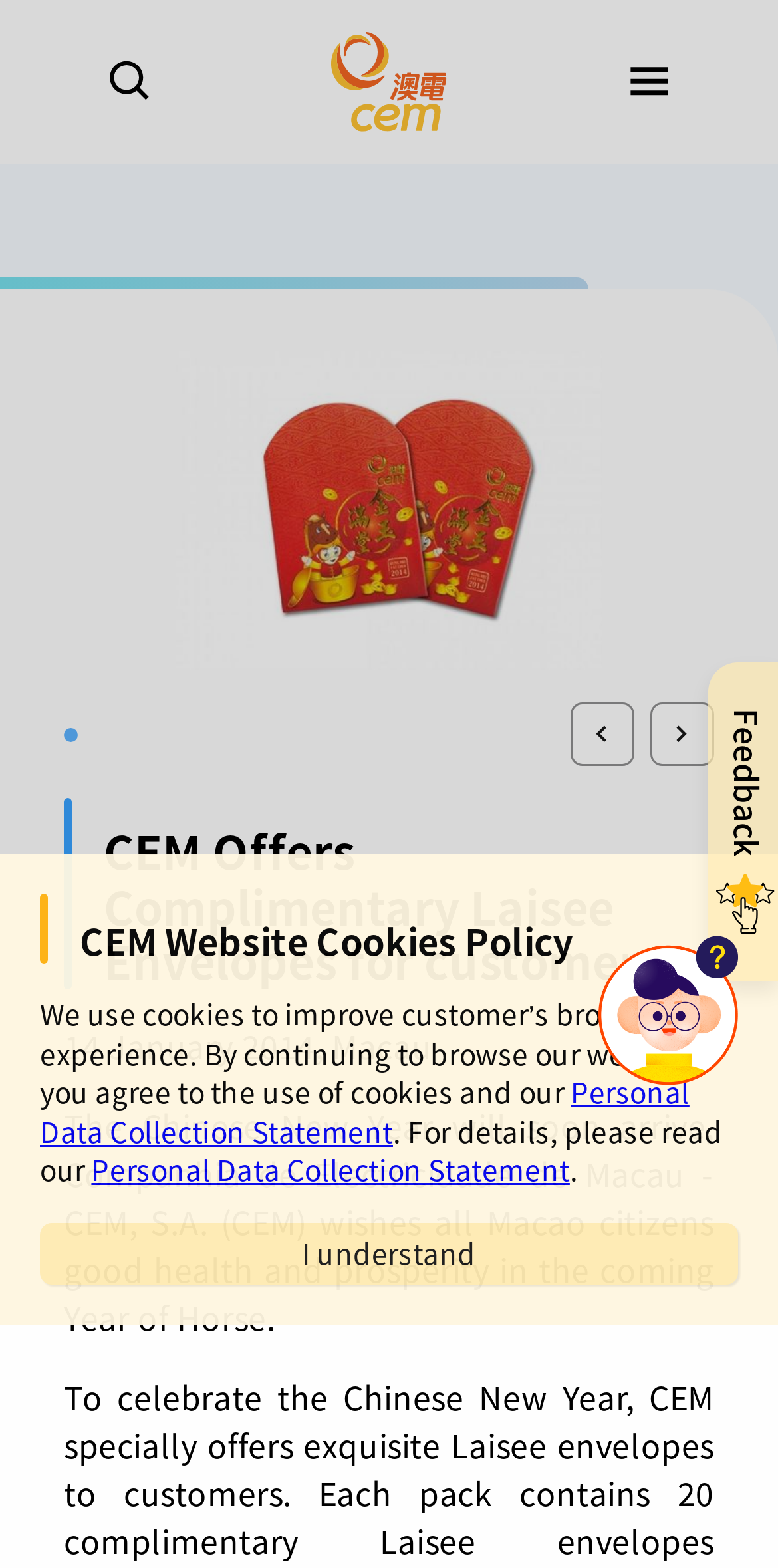What is the position of the 'Feedback' text?
From the details in the image, answer the question comprehensively.

By analyzing the bounding box coordinates of the 'Feedback' text, [0.931, 0.451, 0.992, 0.546], it can be determined that the text is located at the top right of the webpage.